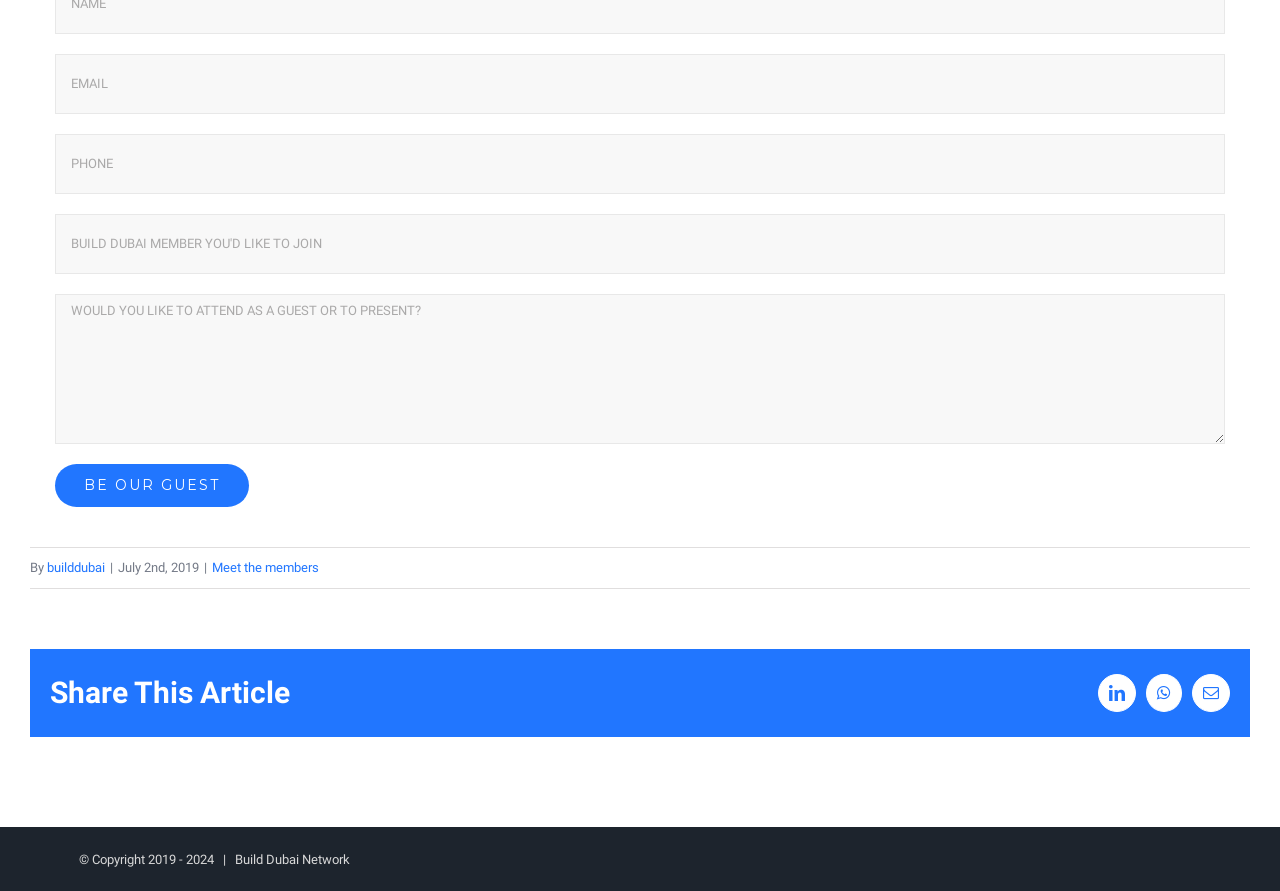Pinpoint the bounding box coordinates of the element you need to click to execute the following instruction: "Enter email address". The bounding box should be represented by four float numbers between 0 and 1, in the format [left, top, right, bottom].

[0.043, 0.061, 0.957, 0.128]